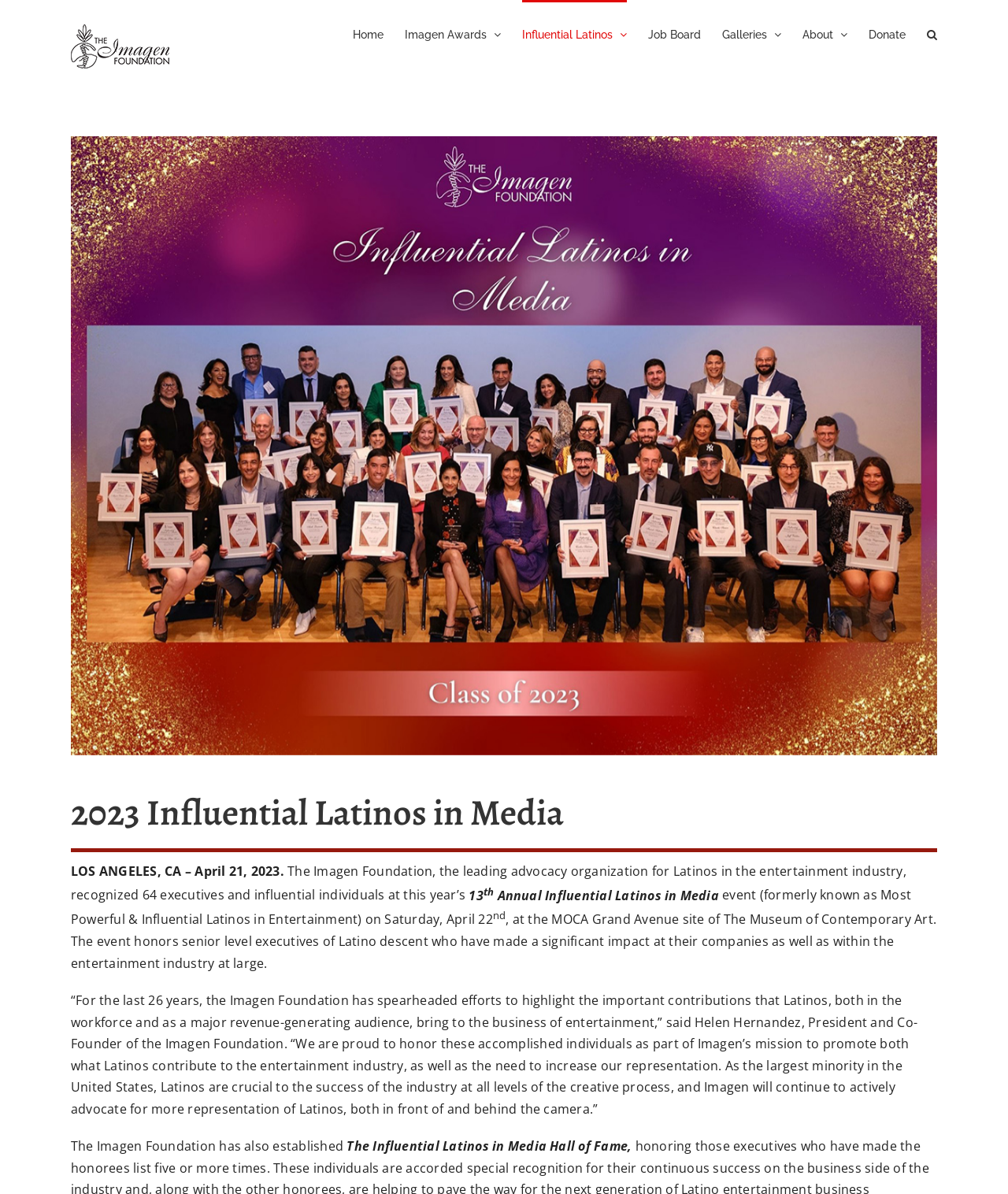Provide a single word or phrase to answer the given question: 
Where was the 13th Annual Influential Latinos in Media event held?

MOCA Grand Avenue site of The Museum of Contemporary Art